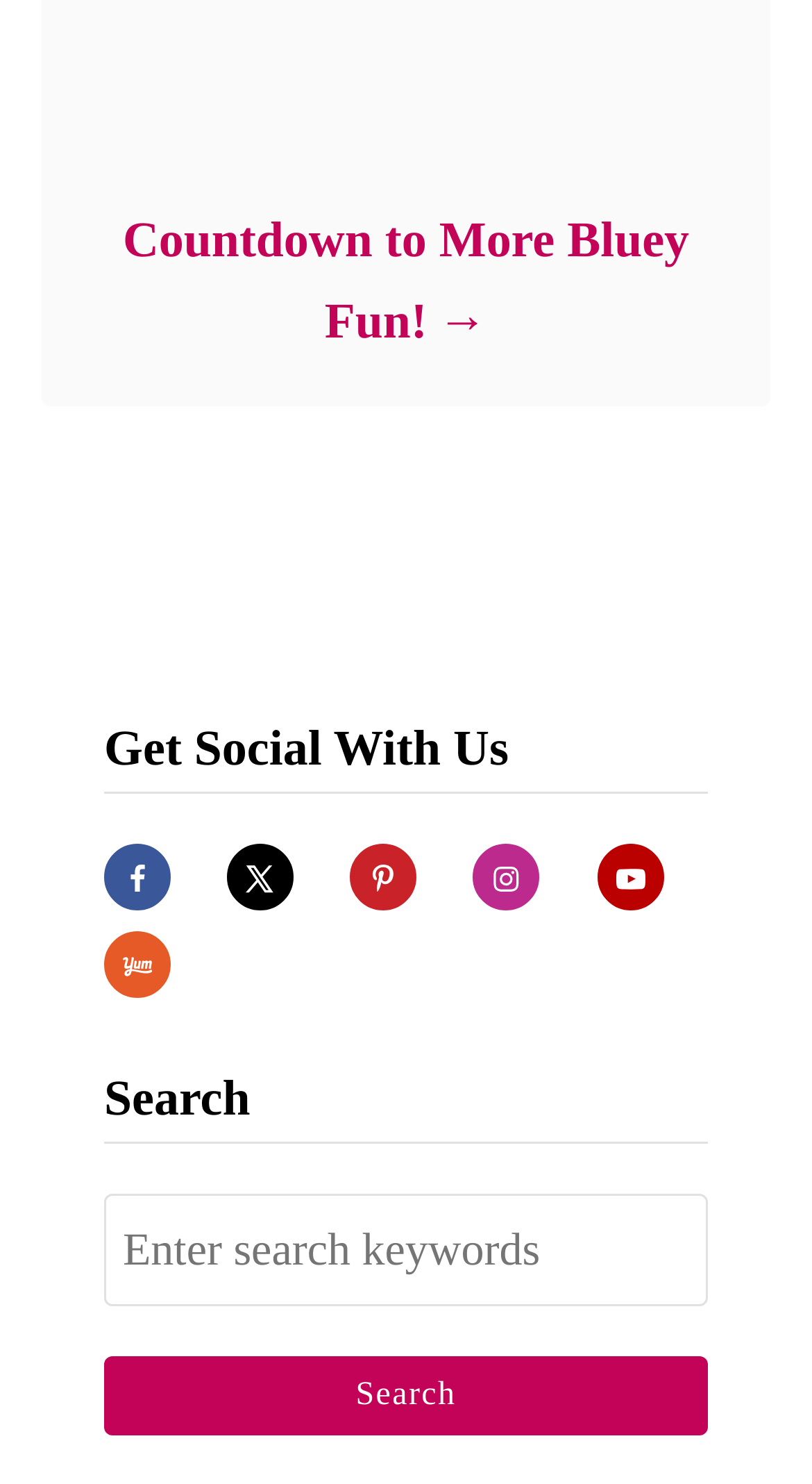Determine the bounding box coordinates of the element's region needed to click to follow the instruction: "Follow on Instagram". Provide these coordinates as four float numbers between 0 and 1, formatted as [left, top, right, bottom].

[0.583, 0.569, 0.665, 0.614]